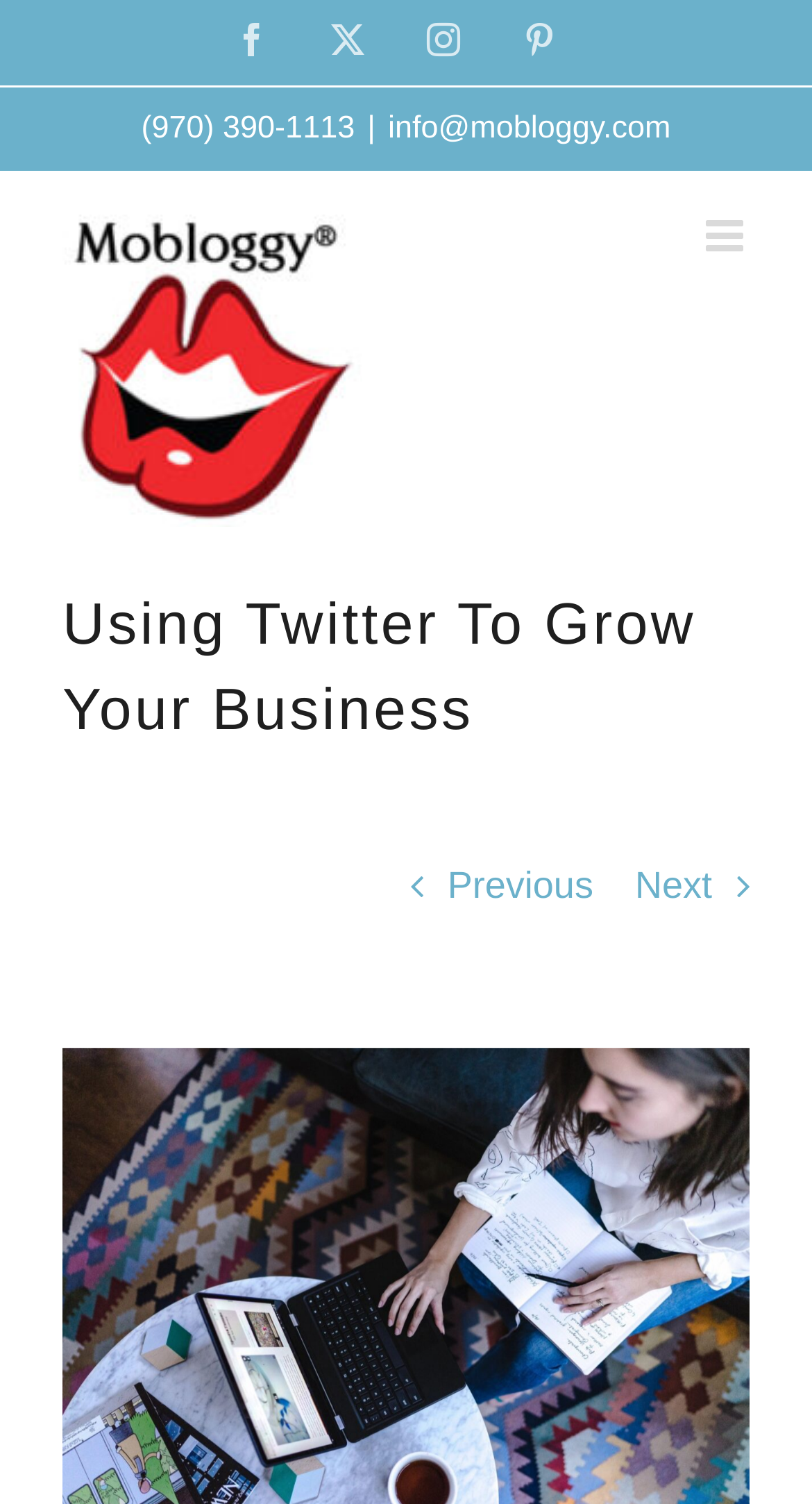What is the email address on the webpage?
Refer to the screenshot and respond with a concise word or phrase.

info@mobloggy.com